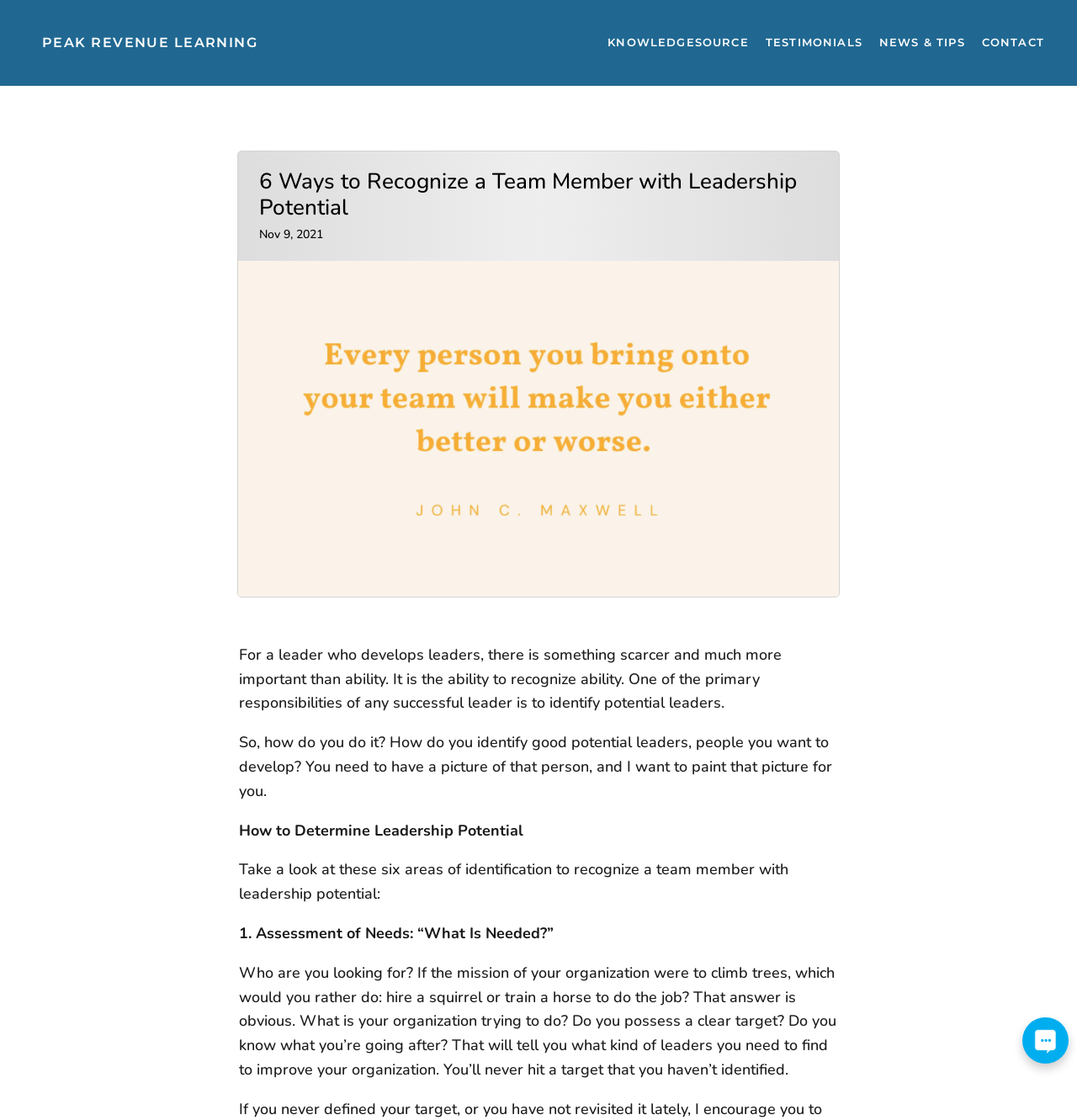Given the description of the UI element: "Peak Revenue Learning", predict the bounding box coordinates in the form of [left, top, right, bottom], with each value being a float between 0 and 1.

[0.039, 0.031, 0.239, 0.045]